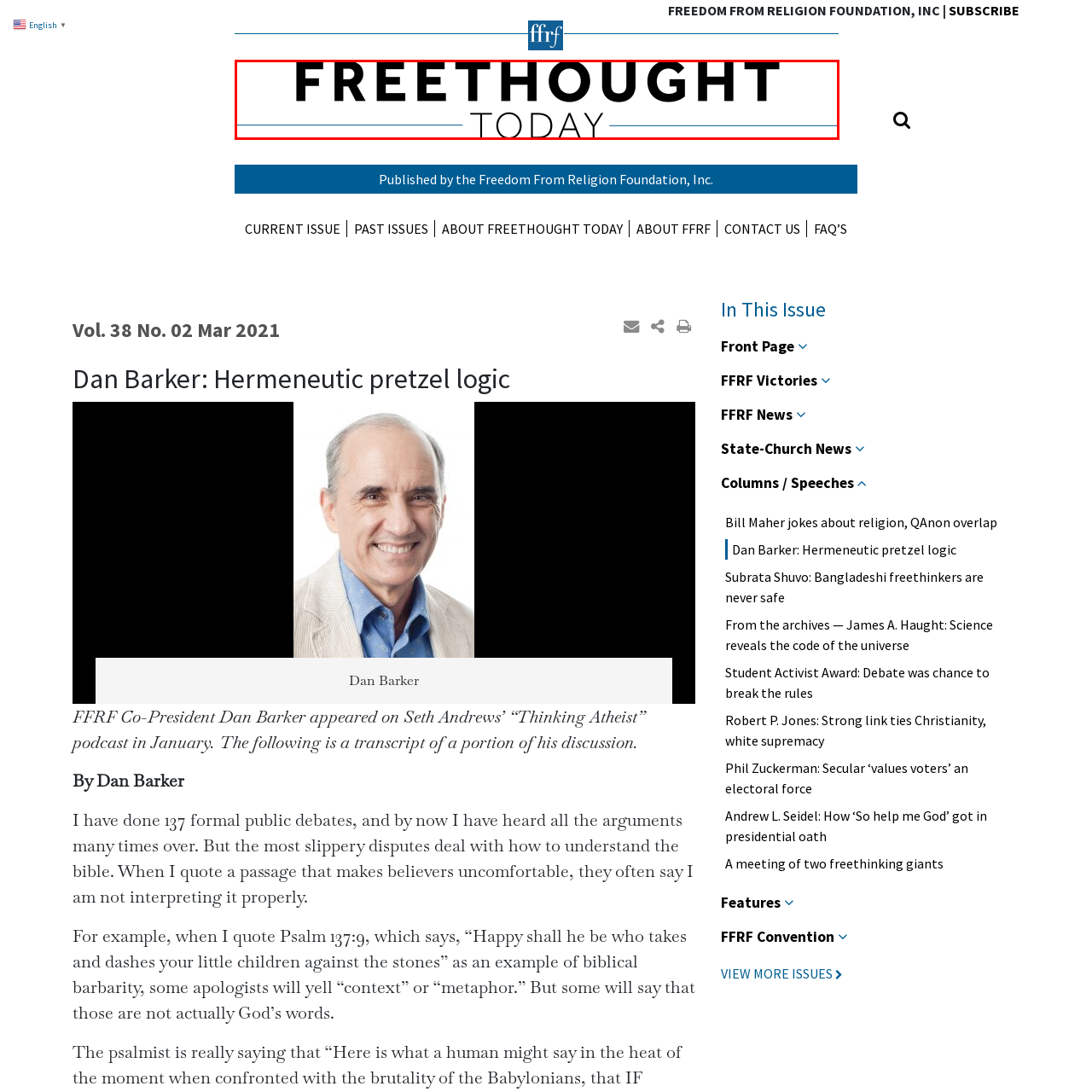Construct a detailed caption for the image enclosed in the red box.

The image prominently features the title "FREETHOUGHT TODAY," reflecting the identity of the publication associated with the Freedom From Religion Foundation. The design is characterized by bold, capital letters, creating a striking visual statement. This title is central to the content, suggesting a focus on ideas related to secularism, critical thinking, and a questioning of religious dogma. The layout is clean and modern, aligning with the publication's mission to promote freethought and skepticism. This image serves as a header, anchoring readers to the context of the articles and discussions that follow within the publication.